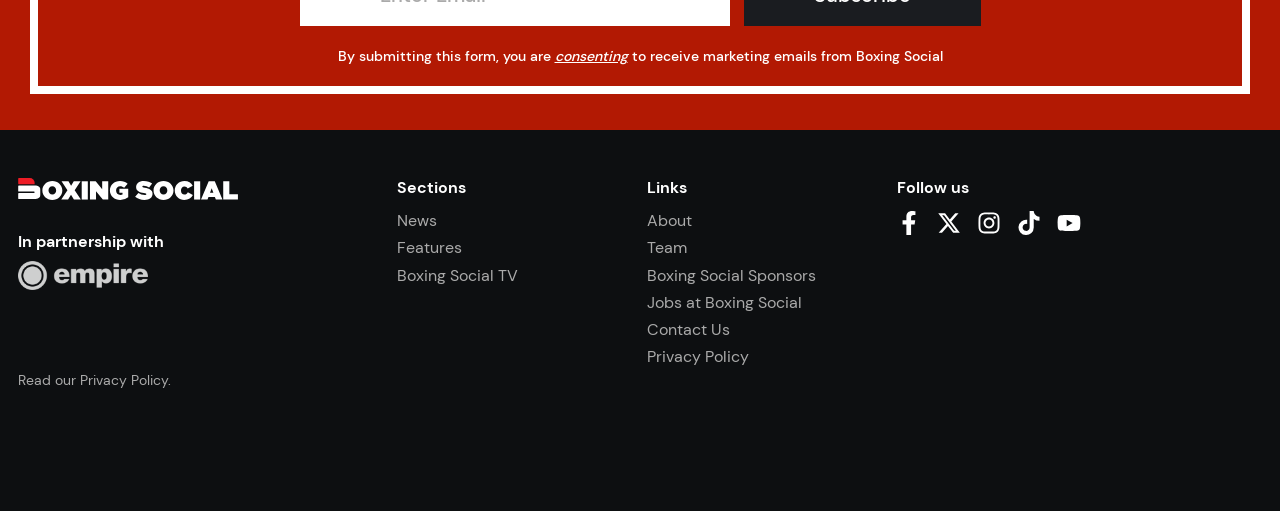What social media platforms can you follow Boxing Social on?
Please elaborate on the answer to the question with detailed information.

The social media platforms where you can follow Boxing Social are Facebook, X, Instagram, TikTok, and YouTube, as indicated by the links under the 'Follow us' heading.